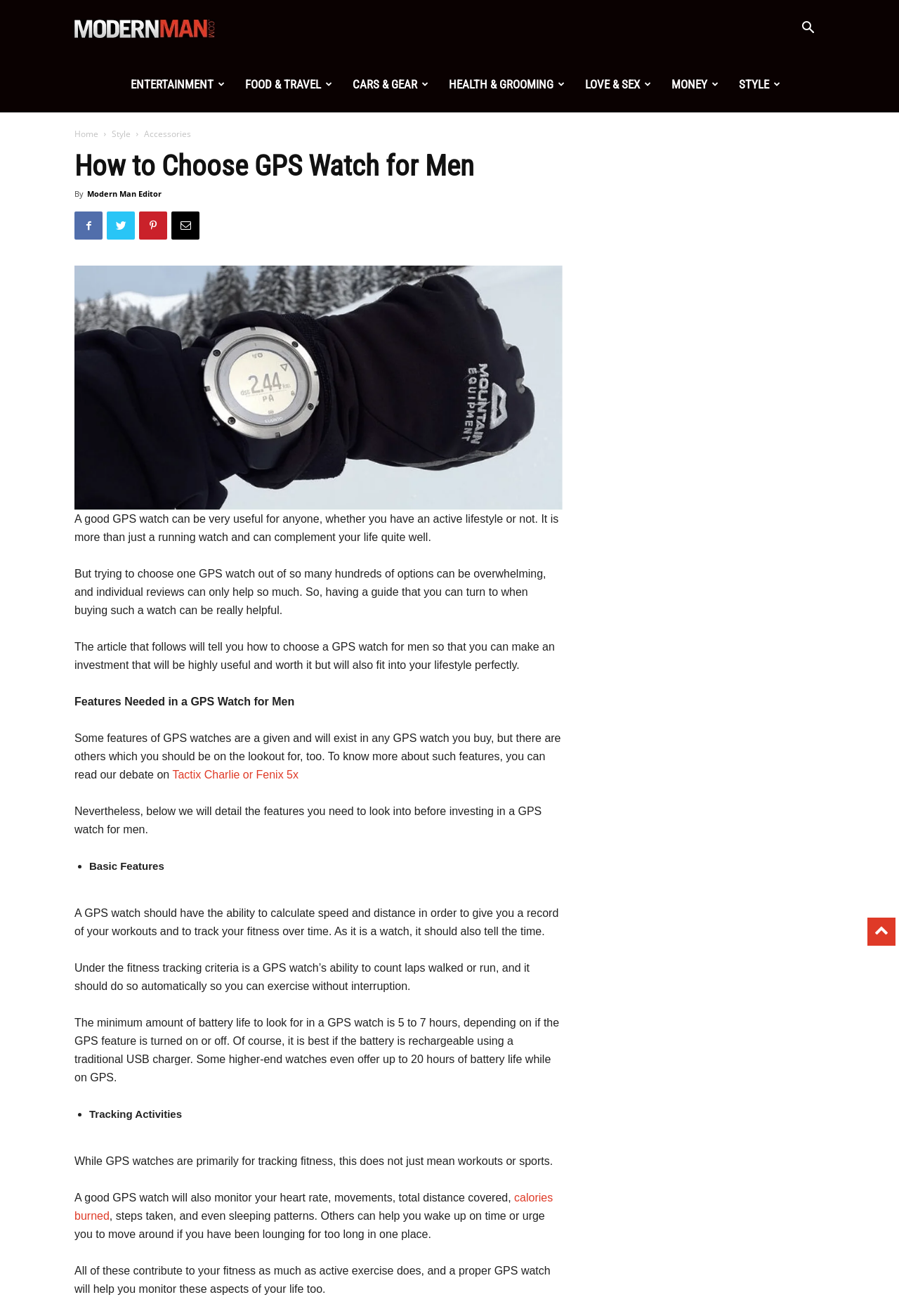Identify and generate the primary title of the webpage.

How to Choose GPS Watch for Men